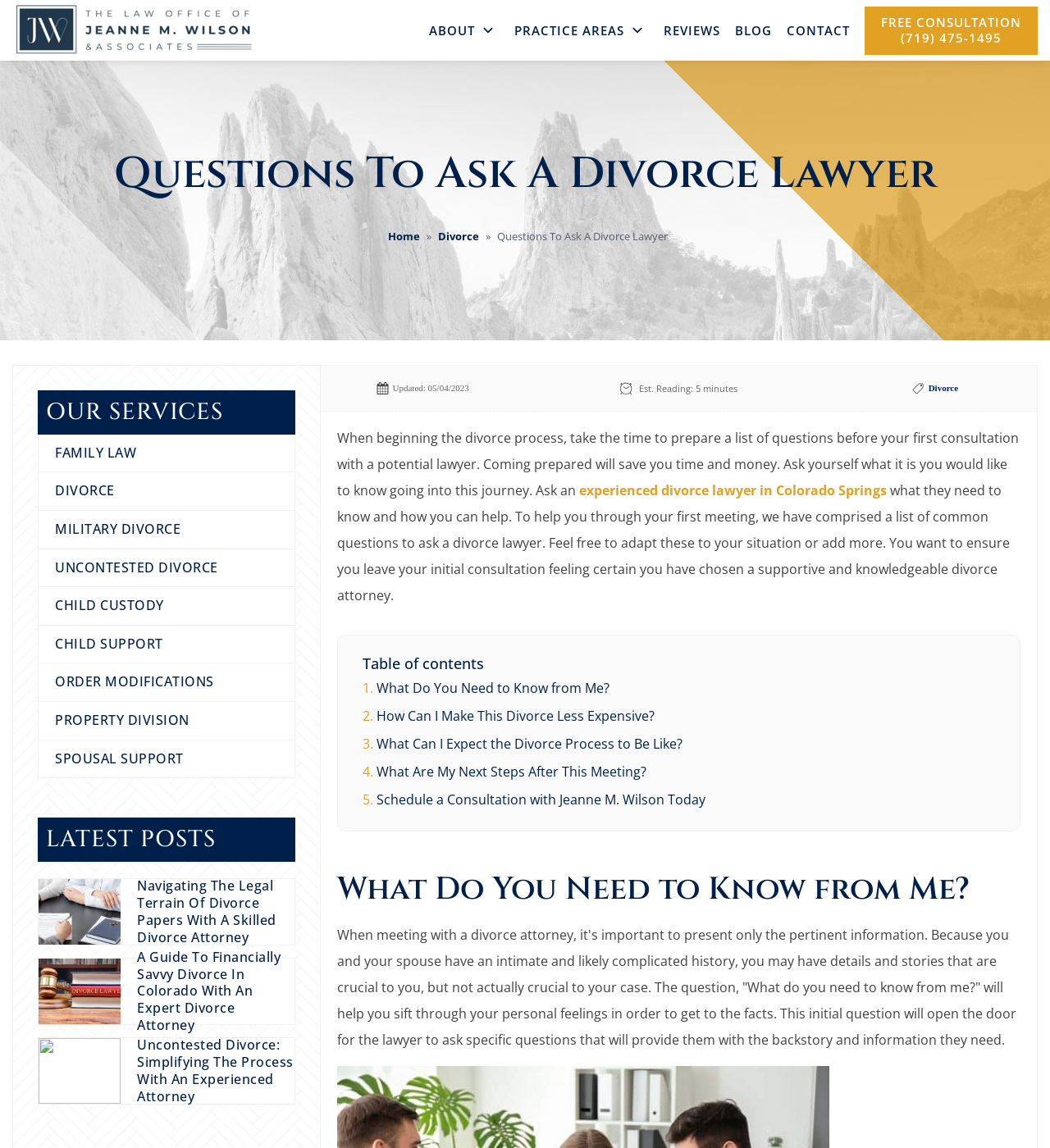Using the webpage screenshot, find the UI element described by Order Modifications. Provide the bounding box coordinates in the format (top-left x, top-left y, bottom-right x, bottom-right y), ensuring all values are floating point numbers between 0 and 1.

[0.037, 0.578, 0.28, 0.611]